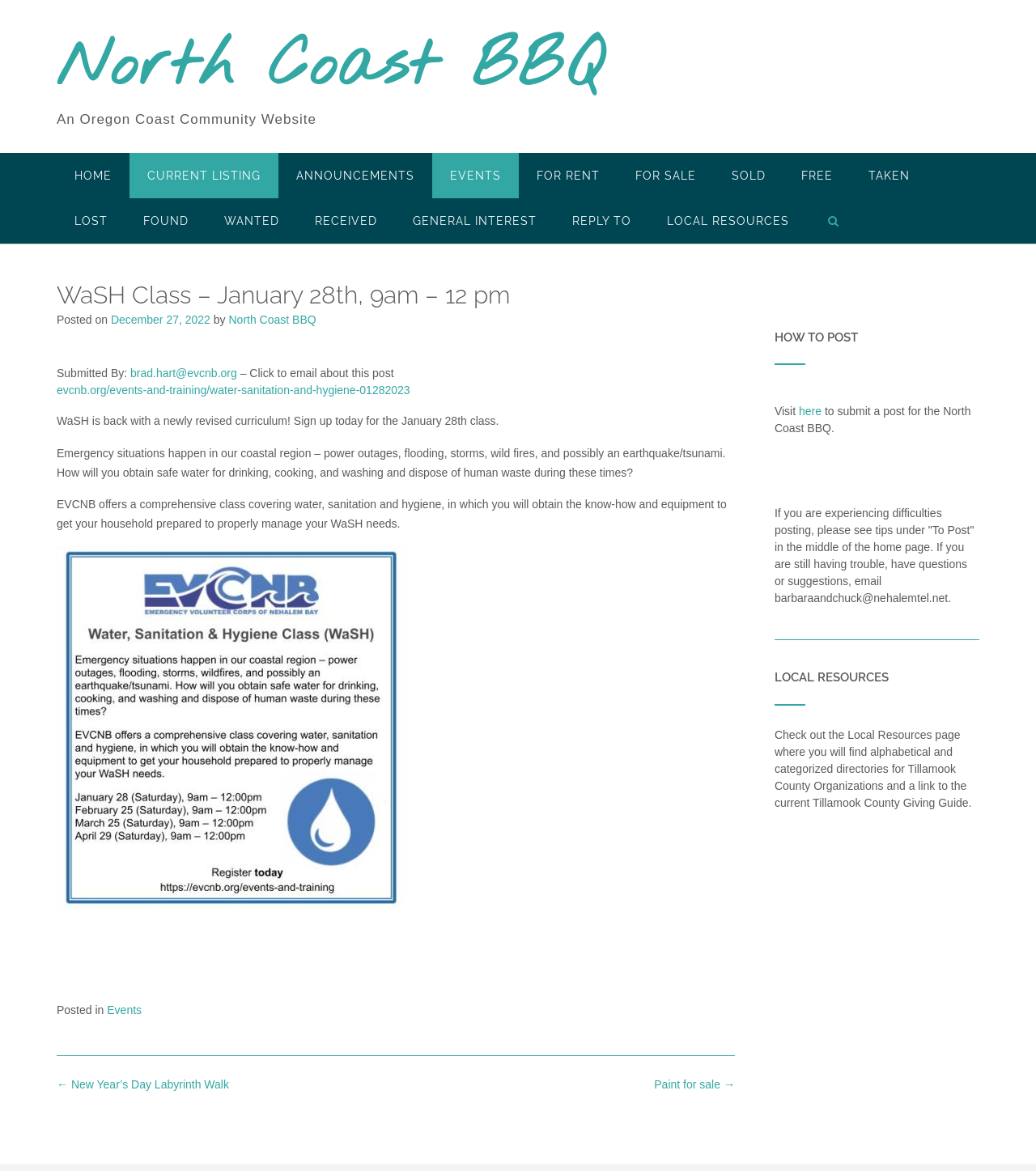Pinpoint the bounding box coordinates of the clickable area necessary to execute the following instruction: "View the 'WaSH Class – January 28th, 9am – 12 pm' event details". The coordinates should be given as four float numbers between 0 and 1, namely [left, top, right, bottom].

[0.055, 0.24, 0.709, 0.263]